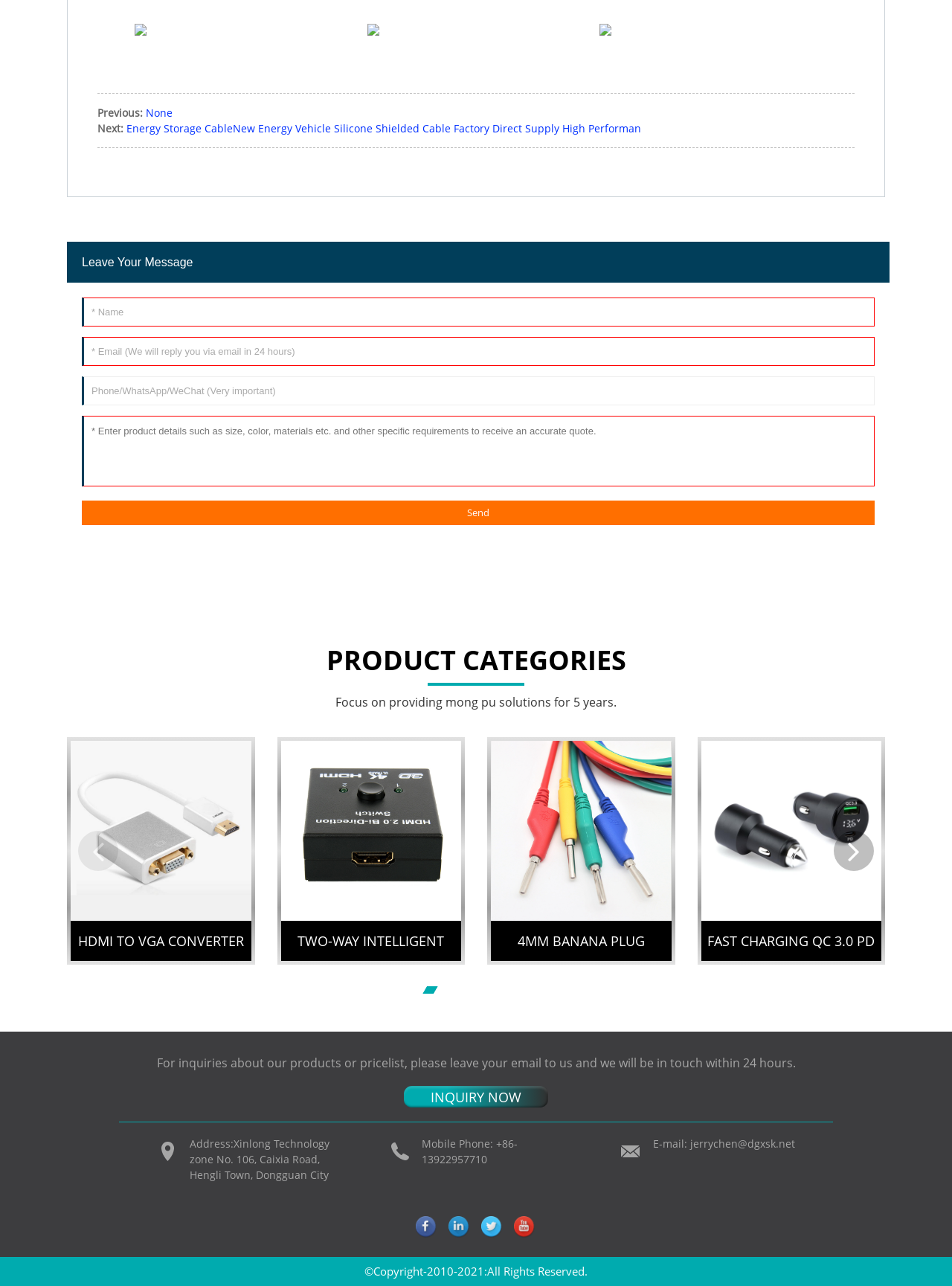Determine the bounding box coordinates of the target area to click to execute the following instruction: "Click the 'Send' button."

[0.086, 0.389, 0.918, 0.408]